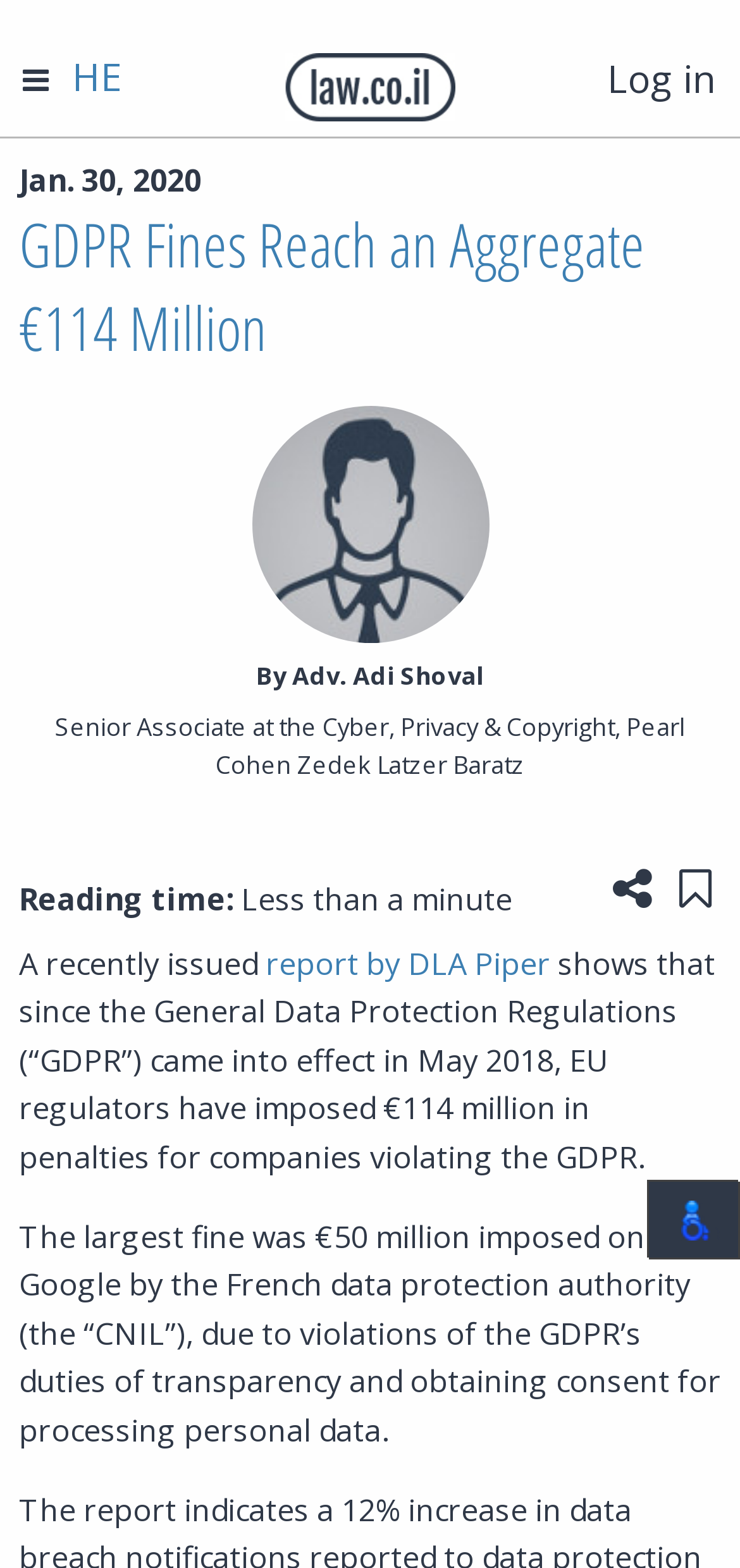Using the webpage screenshot, find the UI element described by Accessibility. Provide the bounding box coordinates in the format (top-left x, top-left y, bottom-right x, bottom-right y), ensuring all values are floating point numbers between 0 and 1.

[0.877, 0.754, 1.0, 0.803]